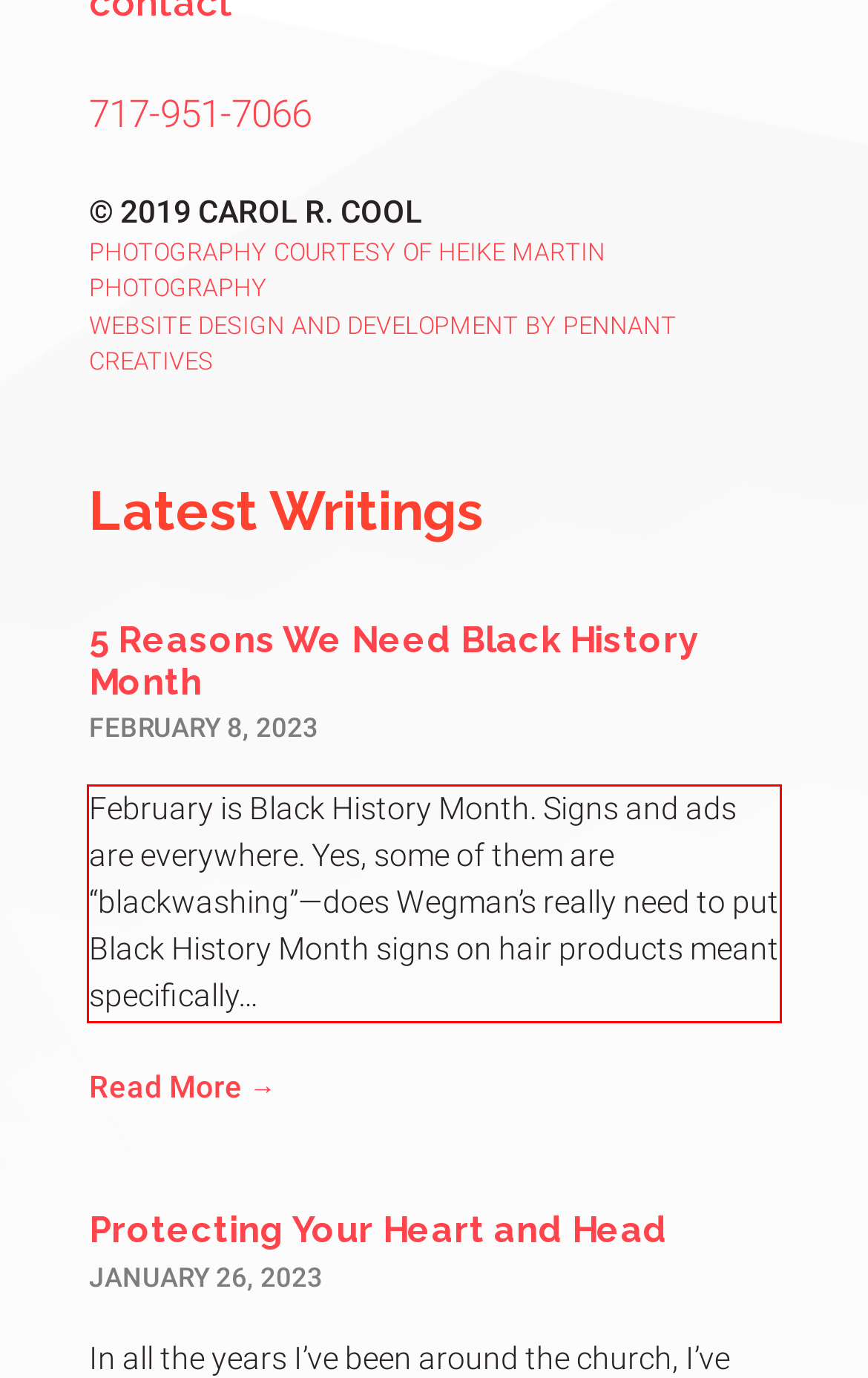Please analyze the screenshot of a webpage and extract the text content within the red bounding box using OCR.

February is Black History Month. Signs and ads are everywhere. Yes, some of them are “blackwashing”—does Wegman’s really need to put Black History Month signs on hair products meant specifically…